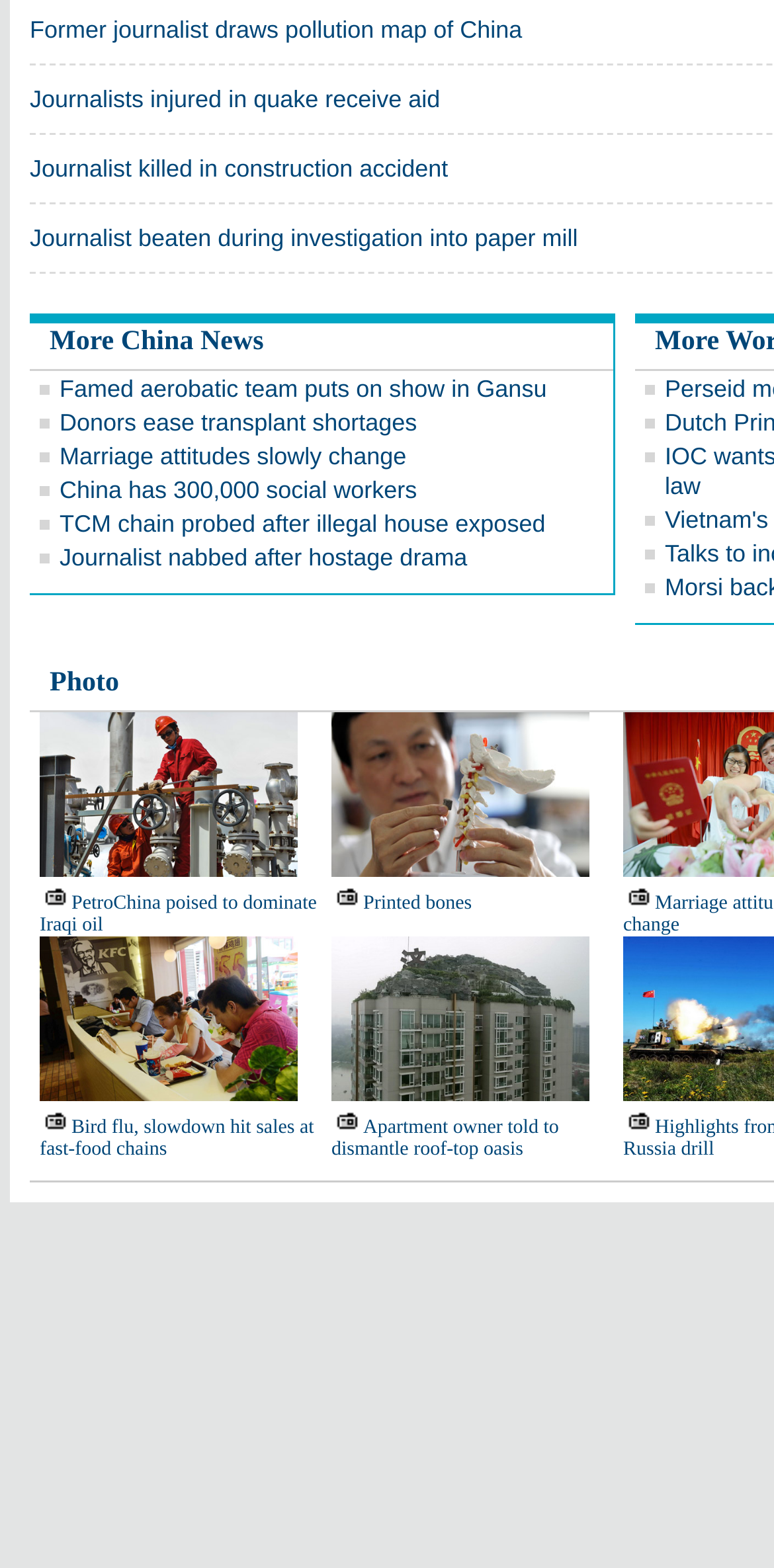Can you specify the bounding box coordinates of the area that needs to be clicked to fulfill the following instruction: "Check out news about bird flu affecting fast-food chains"?

[0.051, 0.712, 0.406, 0.74]